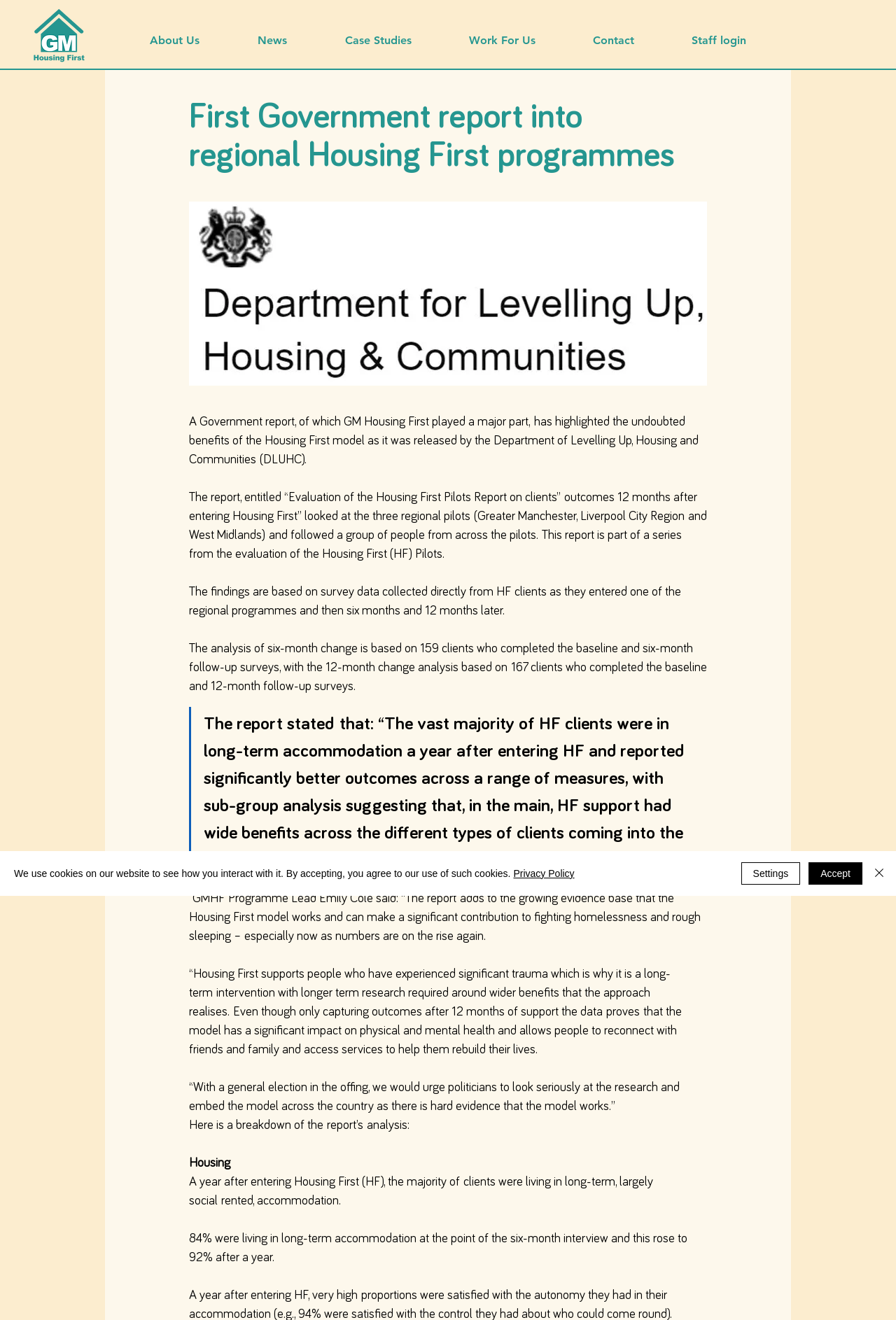What is the name of the programme mentioned in the report?
Answer the question with a detailed and thorough explanation.

The report mentioned that GM Housing First played a major part in the Government report, and the programme is discussed throughout the article.